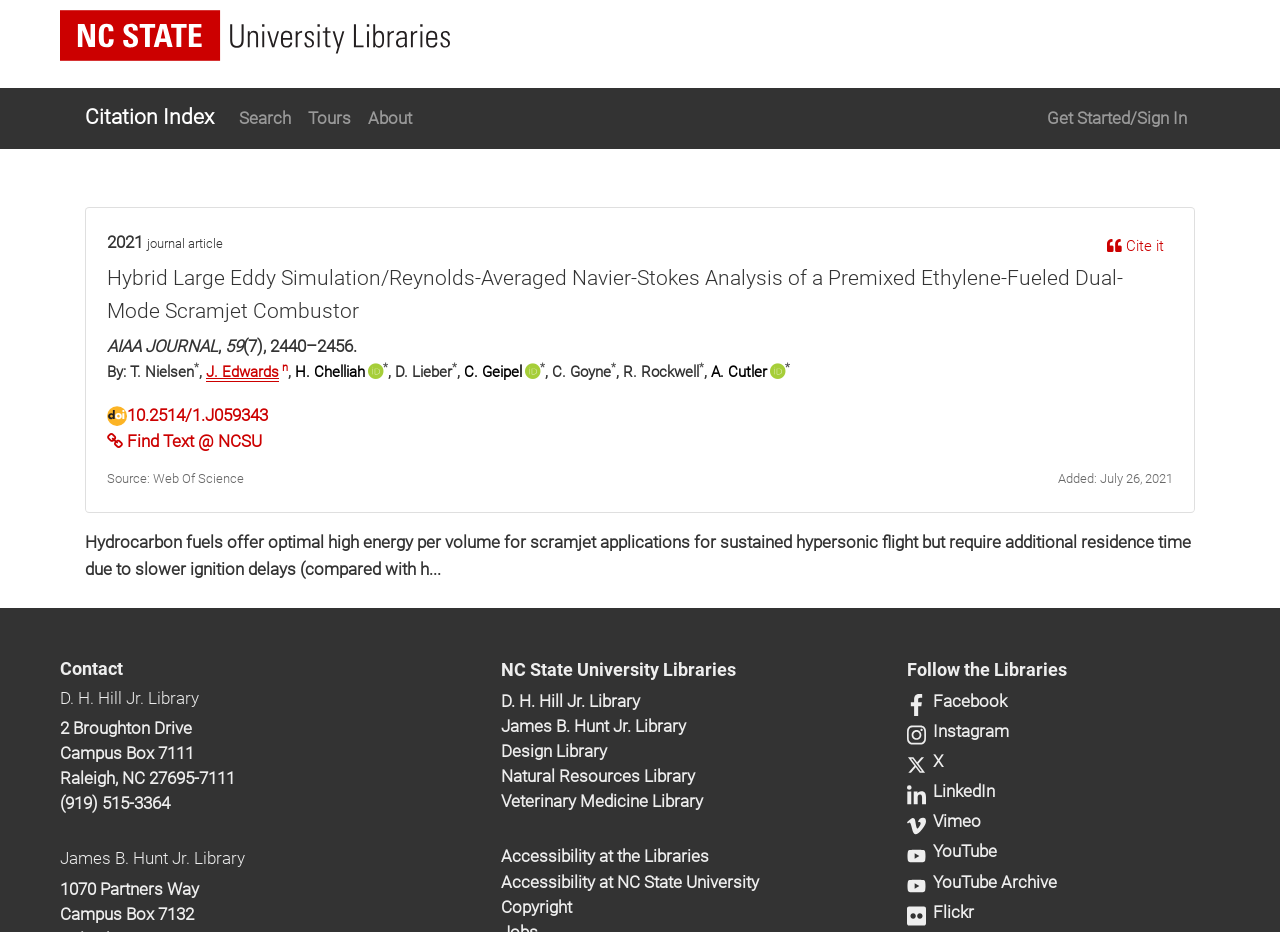Based on the image, please elaborate on the answer to the following question:
What is the name of the journal?

I found the name of the journal by looking at the static text 'AIAA JOURNAL' located near the top of the main content area, which is likely to be the title of the journal.